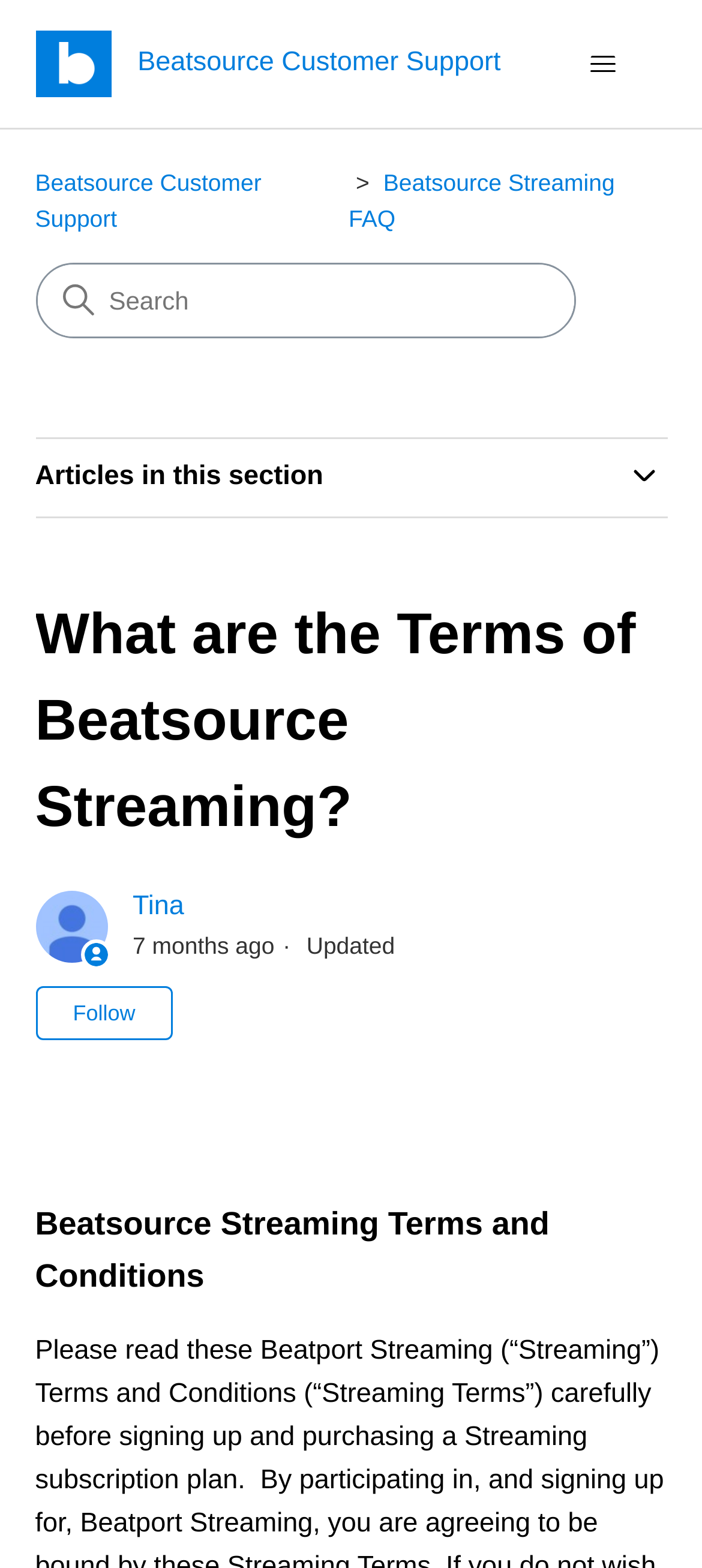Locate the coordinates of the bounding box for the clickable region that fulfills this instruction: "Expand all announcements".

None